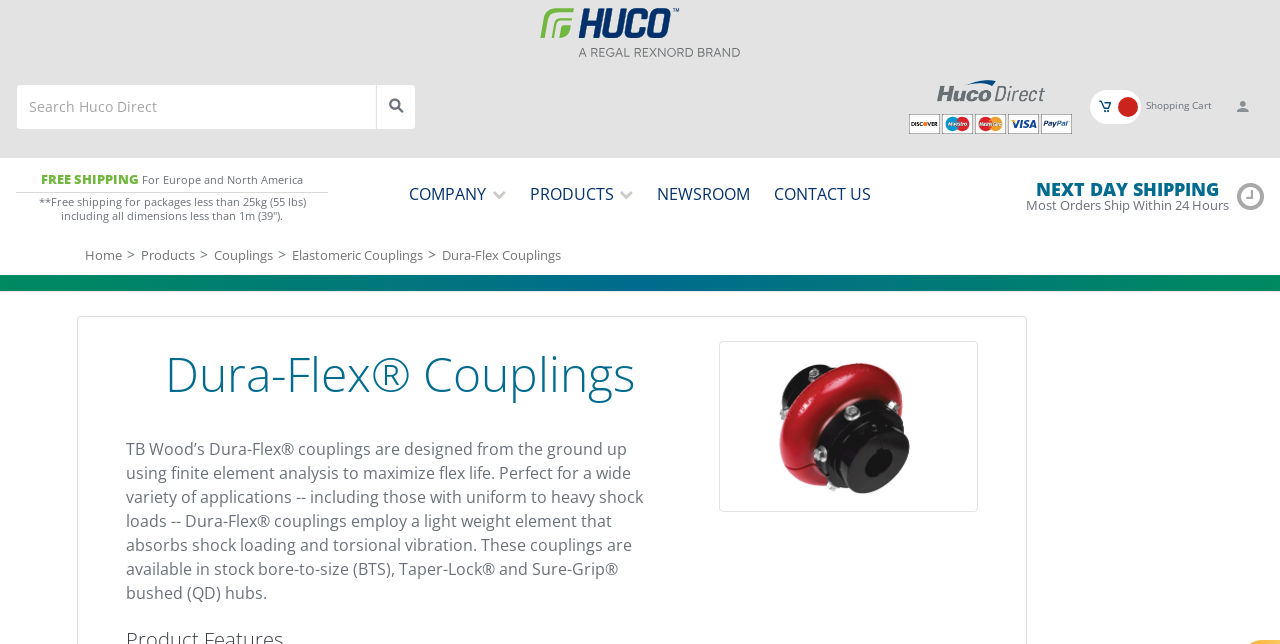Predict the bounding box coordinates for the UI element described as: "title="Huco Direct Logo"". The coordinates should be four float numbers between 0 and 1, presented as [left, top, right, bottom].

[0.732, 0.124, 0.816, 0.177]